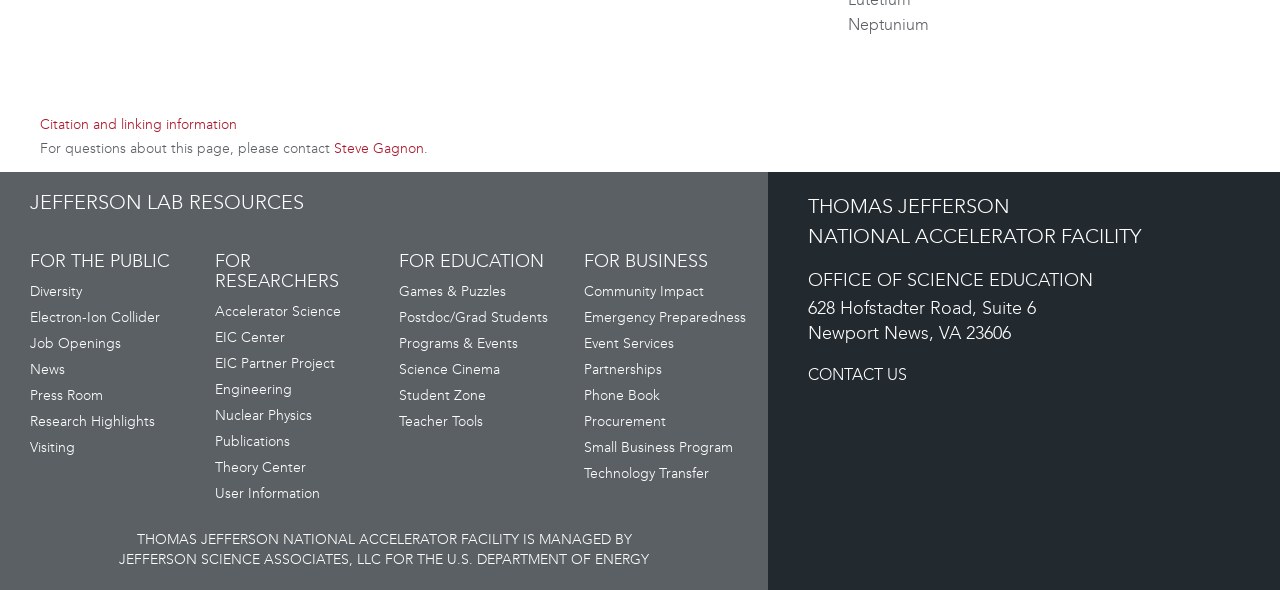Please answer the following question using a single word or phrase: 
What is the name of the facility?

Thomas Jefferson National Accelerator Facility